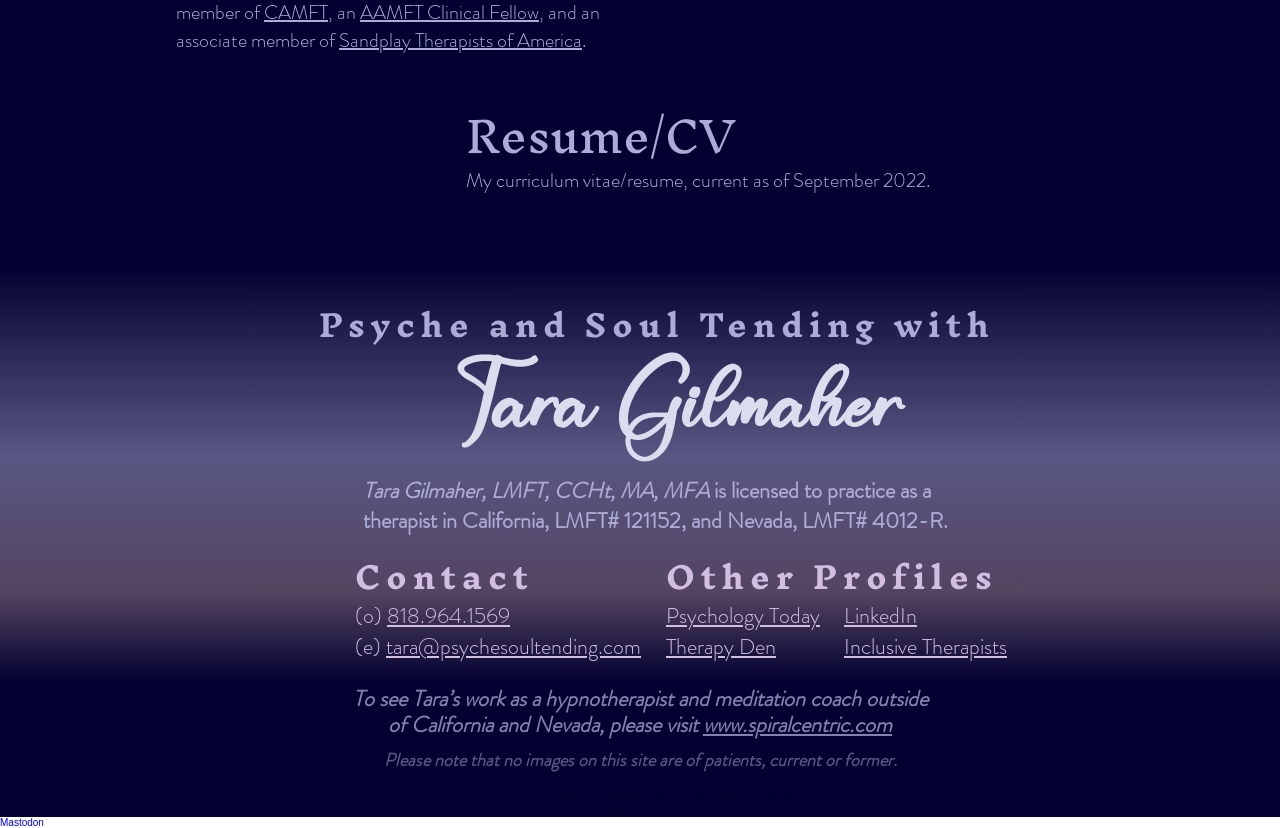Determine the bounding box of the UI component based on this description: "Sandplay Therapists of America". The bounding box coordinates should be four float values between 0 and 1, i.e., [left, top, right, bottom].

[0.265, 0.031, 0.455, 0.066]